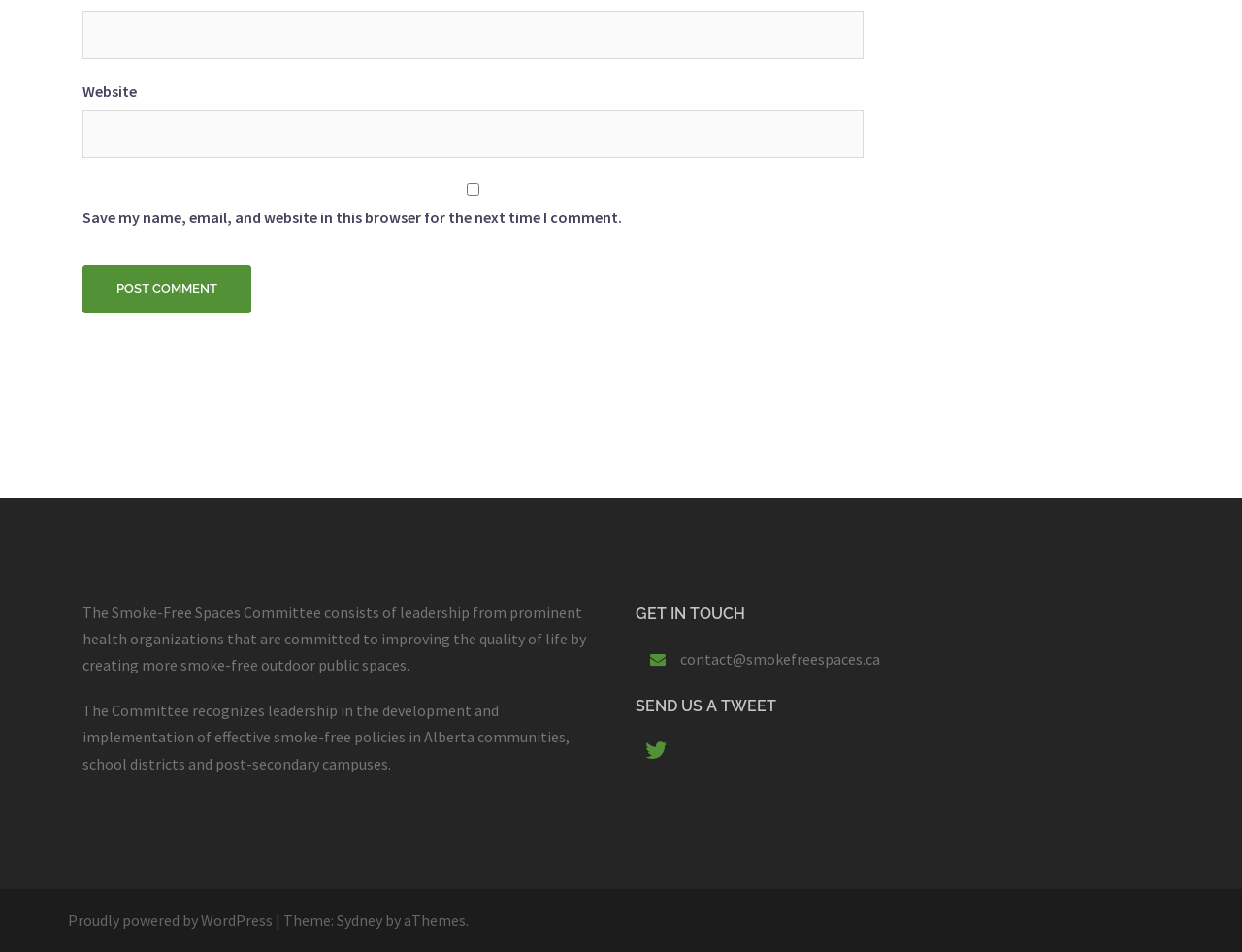Using the format (top-left x, top-left y, bottom-right x, bottom-right y), and given the element description, identify the bounding box coordinates within the screenshot: Proudly powered by WordPress

[0.055, 0.956, 0.22, 0.976]